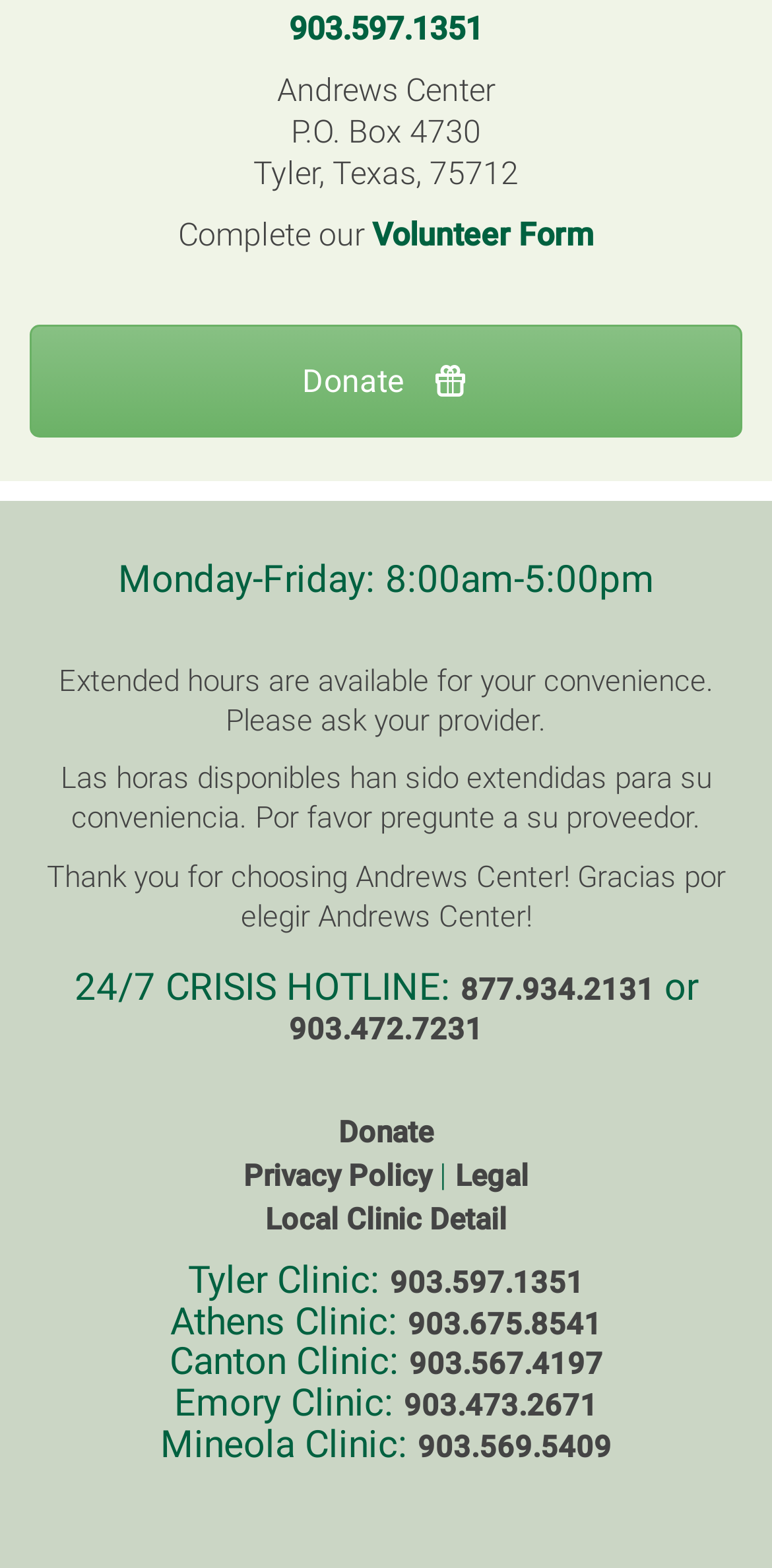Find the bounding box coordinates of the element to click in order to complete the given instruction: "Read the privacy policy."

[0.315, 0.739, 0.559, 0.764]